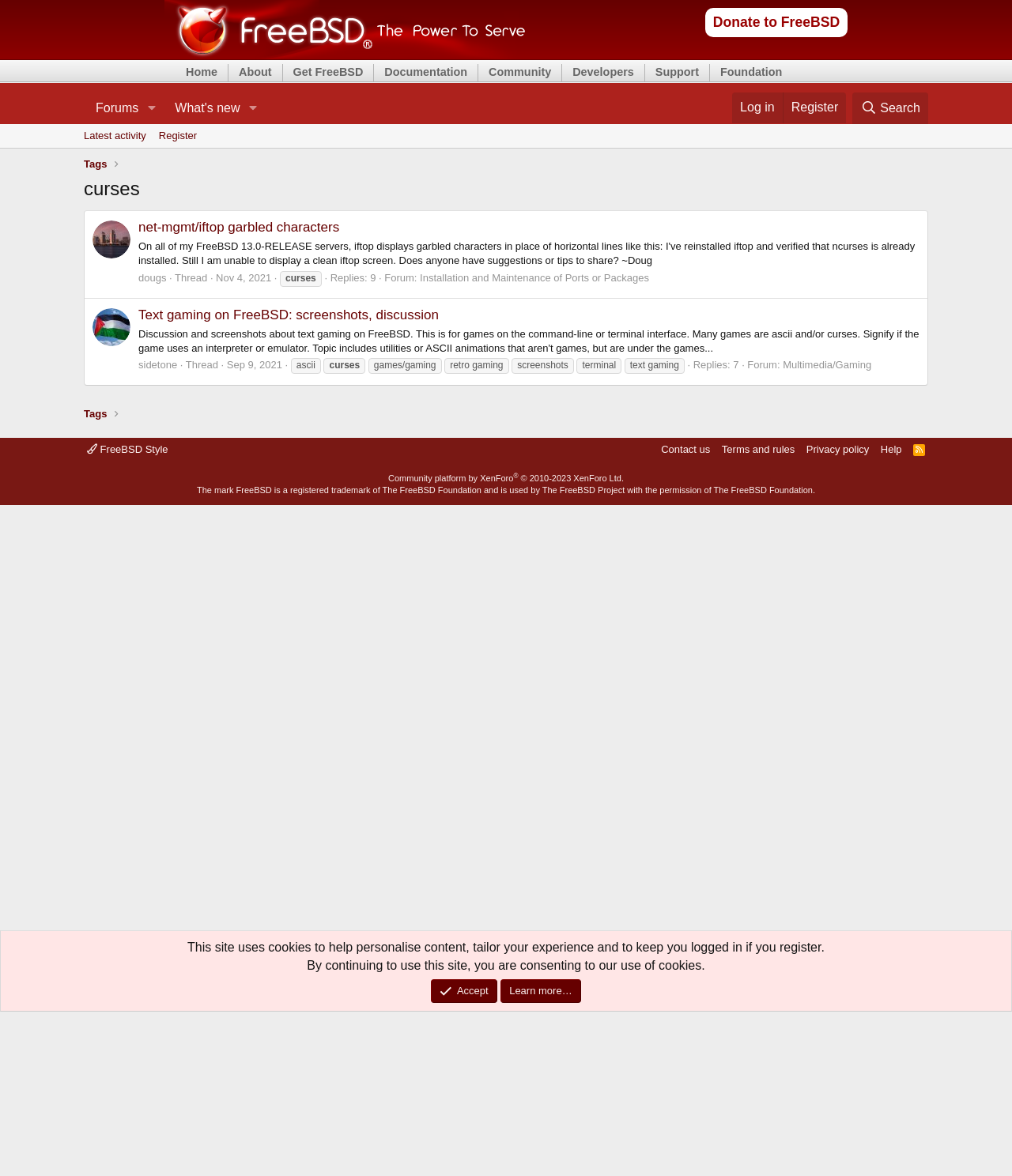Bounding box coordinates must be specified in the format (top-left x, top-left y, bottom-right x, bottom-right y). All values should be floating point numbers between 0 and 1. What are the bounding box coordinates of the UI element described as: Get FreeBSD

[0.287, 0.055, 0.361, 0.068]